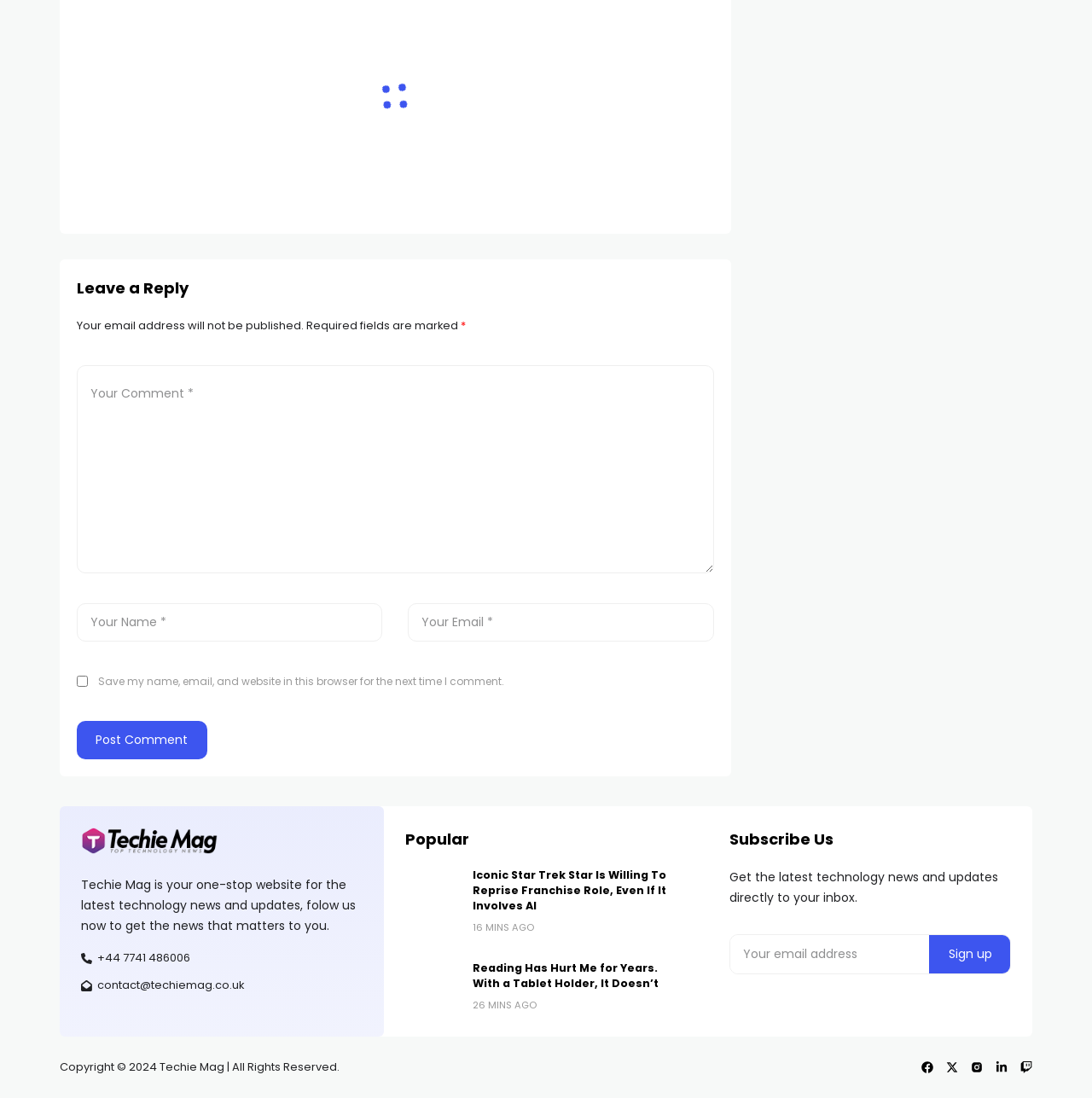Give a succinct answer to this question in a single word or phrase: 
How can users get the latest news and updates?

Subscribe